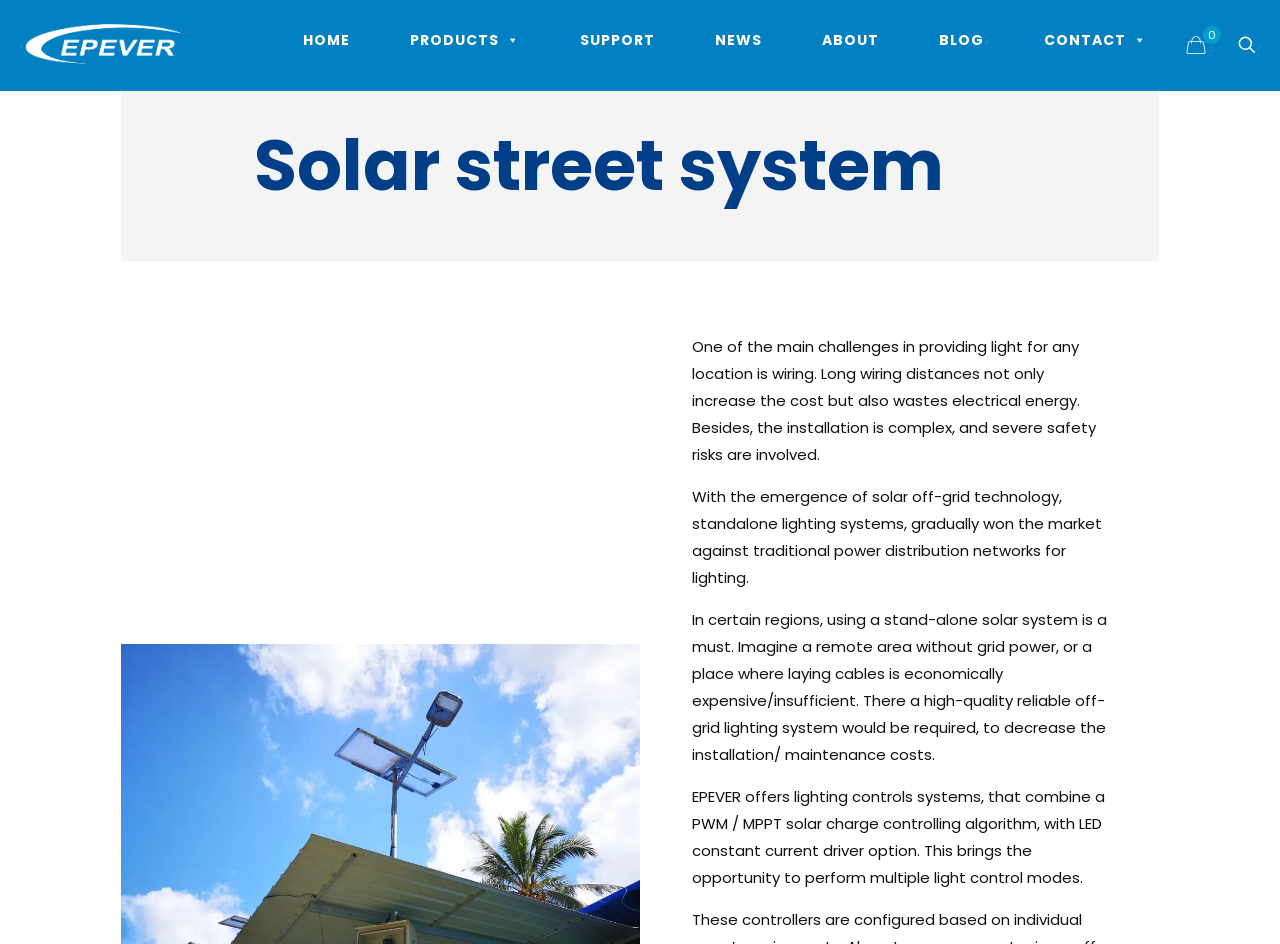Offer an extensive depiction of the webpage and its key elements.

The webpage is about EPEVER, a company that provides solar street lighting systems. At the top left, there is a link to "Solar Street light System" accompanied by an image. Below this, there is a main navigation menu with links to "HOME", "PRODUCTS", "SUPPORT", "NEWS", "ABOUT", "BLOG", and "CONTACT". The navigation menu spans across the top of the page.

On the top right, there are two icons: a cart icon with a count of 0 and a search icon. 

The main content of the page is divided into two sections. The first section has a heading "Solar street system" with a link to the same title below it. The second section consists of three paragraphs of text that describe the challenges of traditional lighting systems, the benefits of solar off-grid technology, and EPEVER's lighting control systems. These paragraphs are positioned in the middle of the page, with the text aligned to the left.

There are no other images on the page besides the one accompanying the "Solar Street light System" link and the search icon.